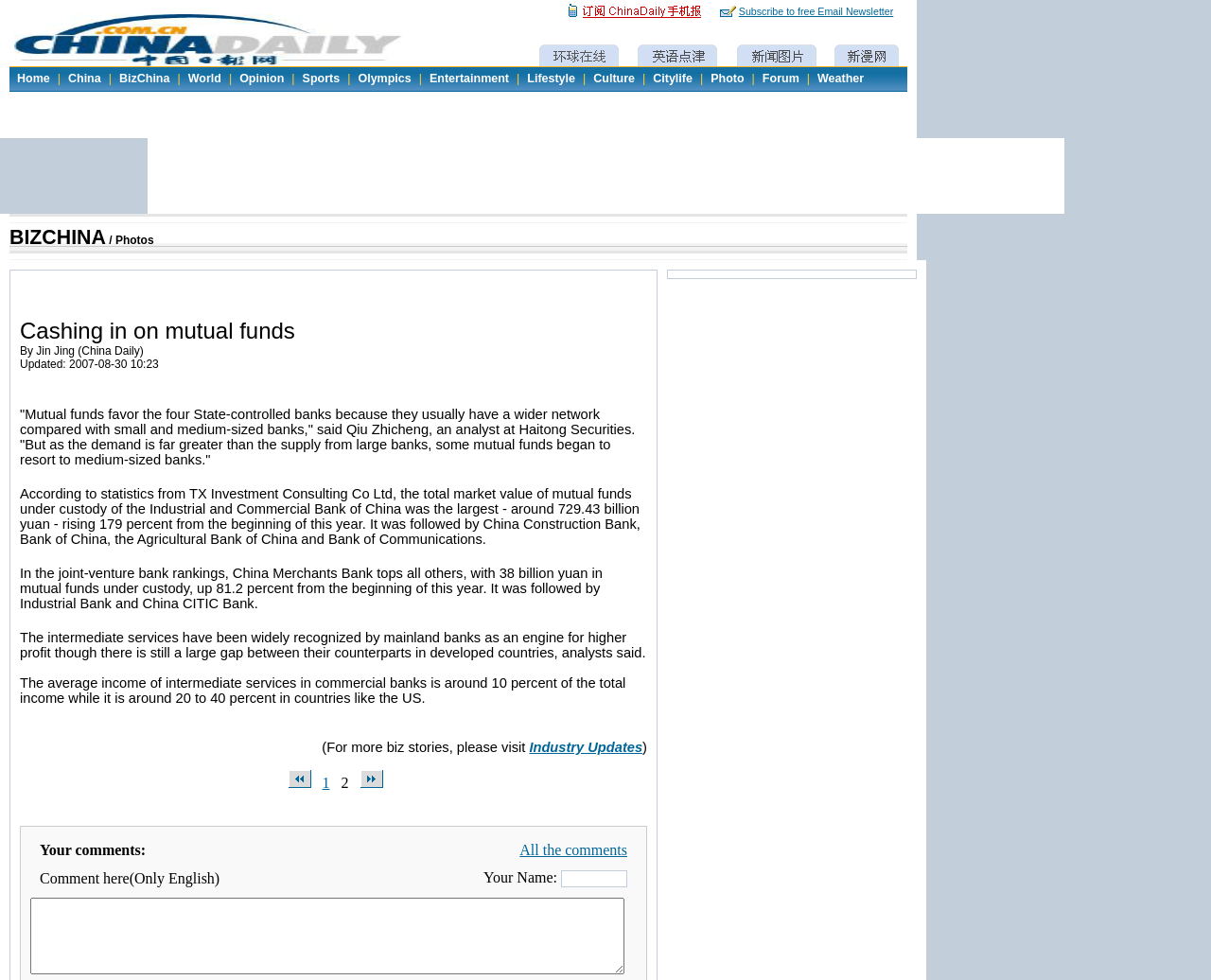Determine the bounding box coordinates for the UI element described. Format the coordinates as (top-left x, top-left y, bottom-right x, bottom-right y) and ensure all values are between 0 and 1. Element description: parent_node: Your Name: name="name"

[0.463, 0.888, 0.518, 0.906]